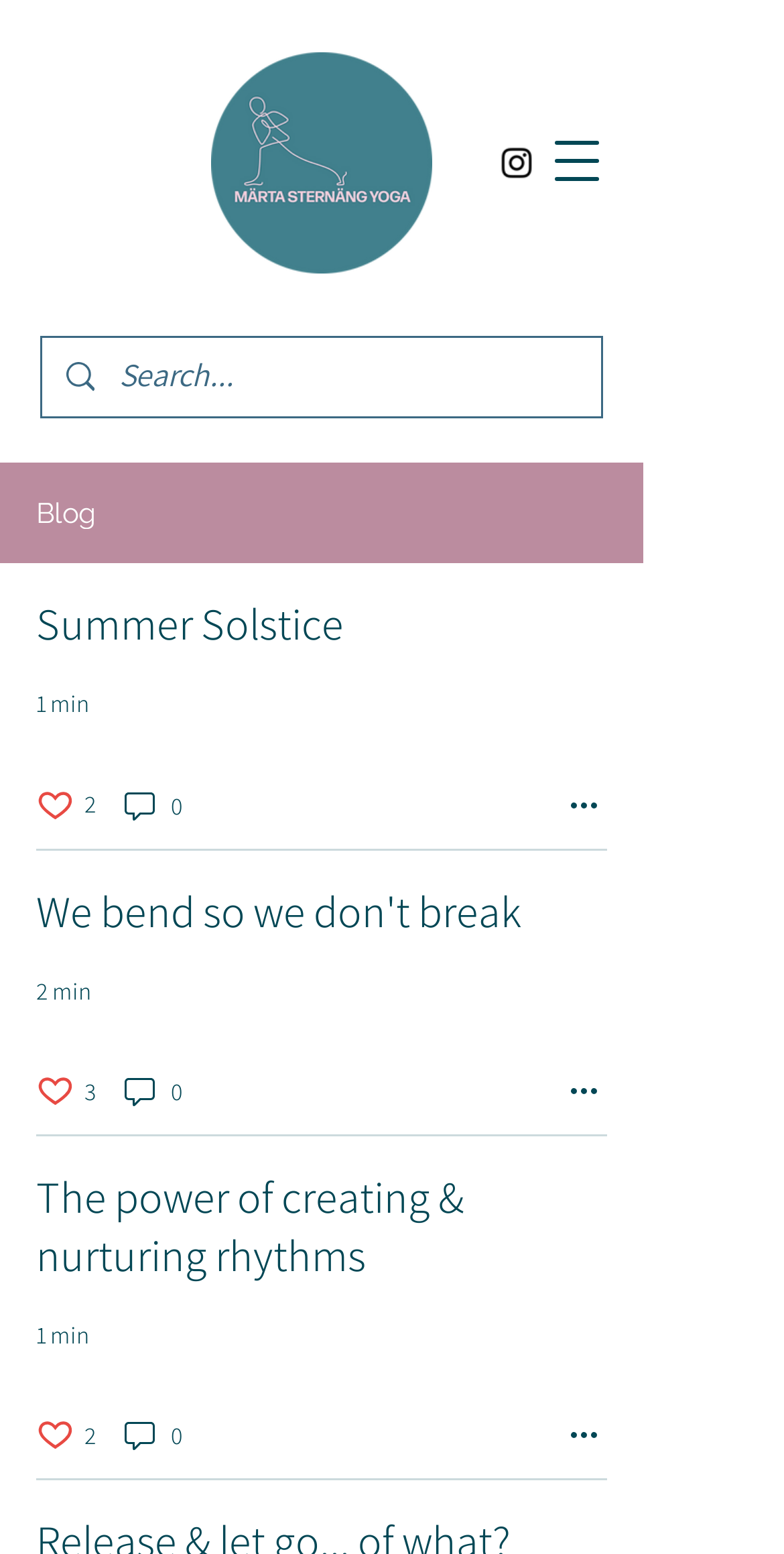What is the title of the first article?
Offer a detailed and exhaustive answer to the question.

I looked at the first article element [313] and found a heading element [373] with the text 'Summer Solstice', which is likely the title of the article.